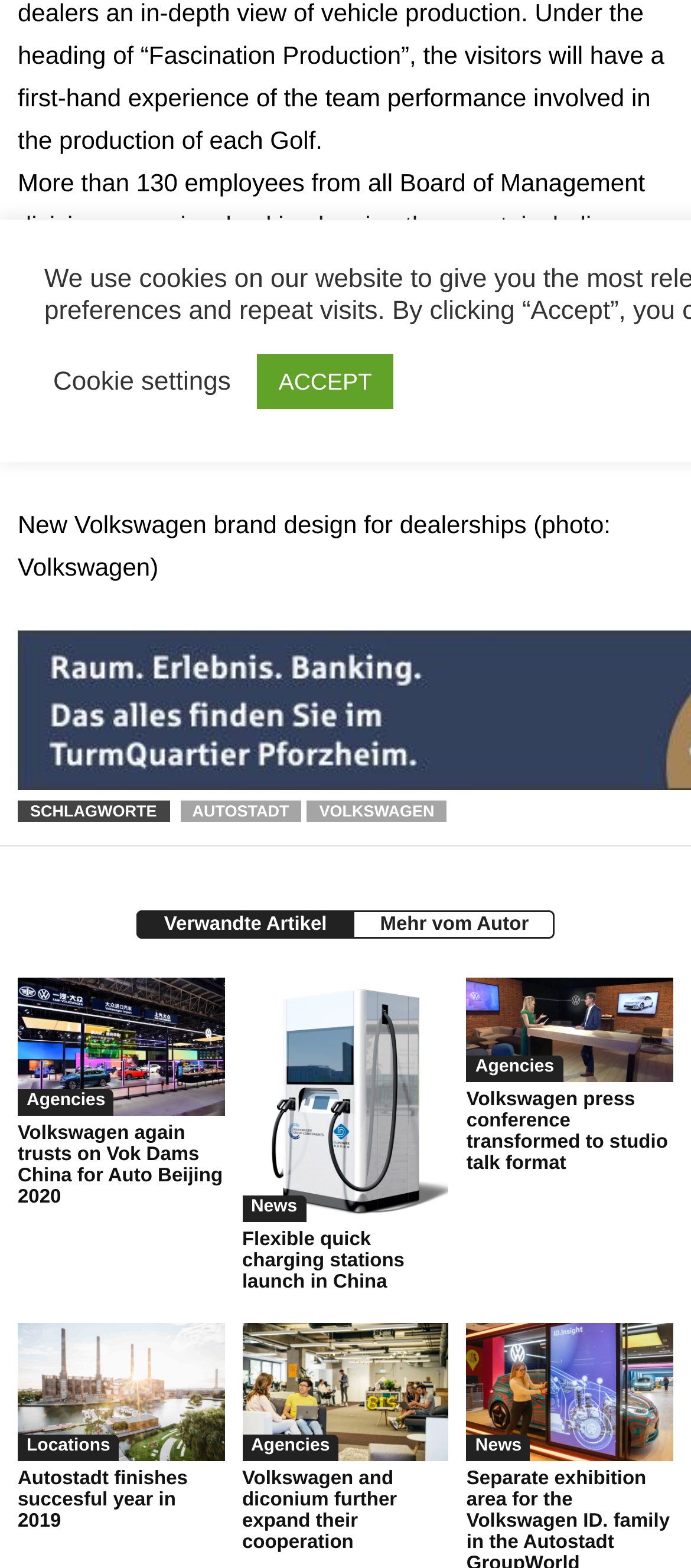Please specify the bounding box coordinates of the element that should be clicked to execute the given instruction: 'View articles under Bone Health'. Ensure the coordinates are four float numbers between 0 and 1, expressed as [left, top, right, bottom].

None